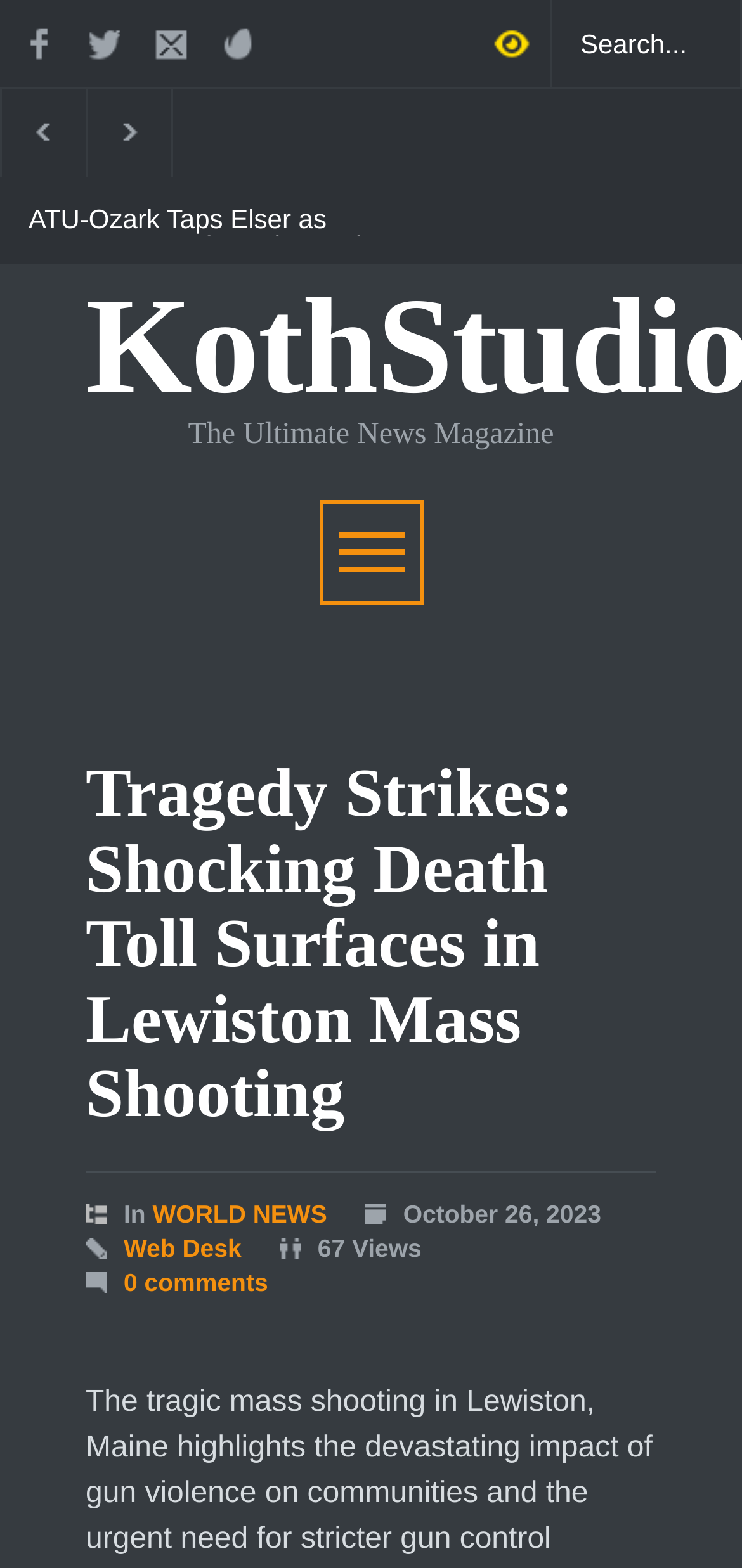Please determine the bounding box coordinates of the clickable area required to carry out the following instruction: "Check comments". The coordinates must be four float numbers between 0 and 1, represented as [left, top, right, bottom].

[0.167, 0.809, 0.361, 0.827]